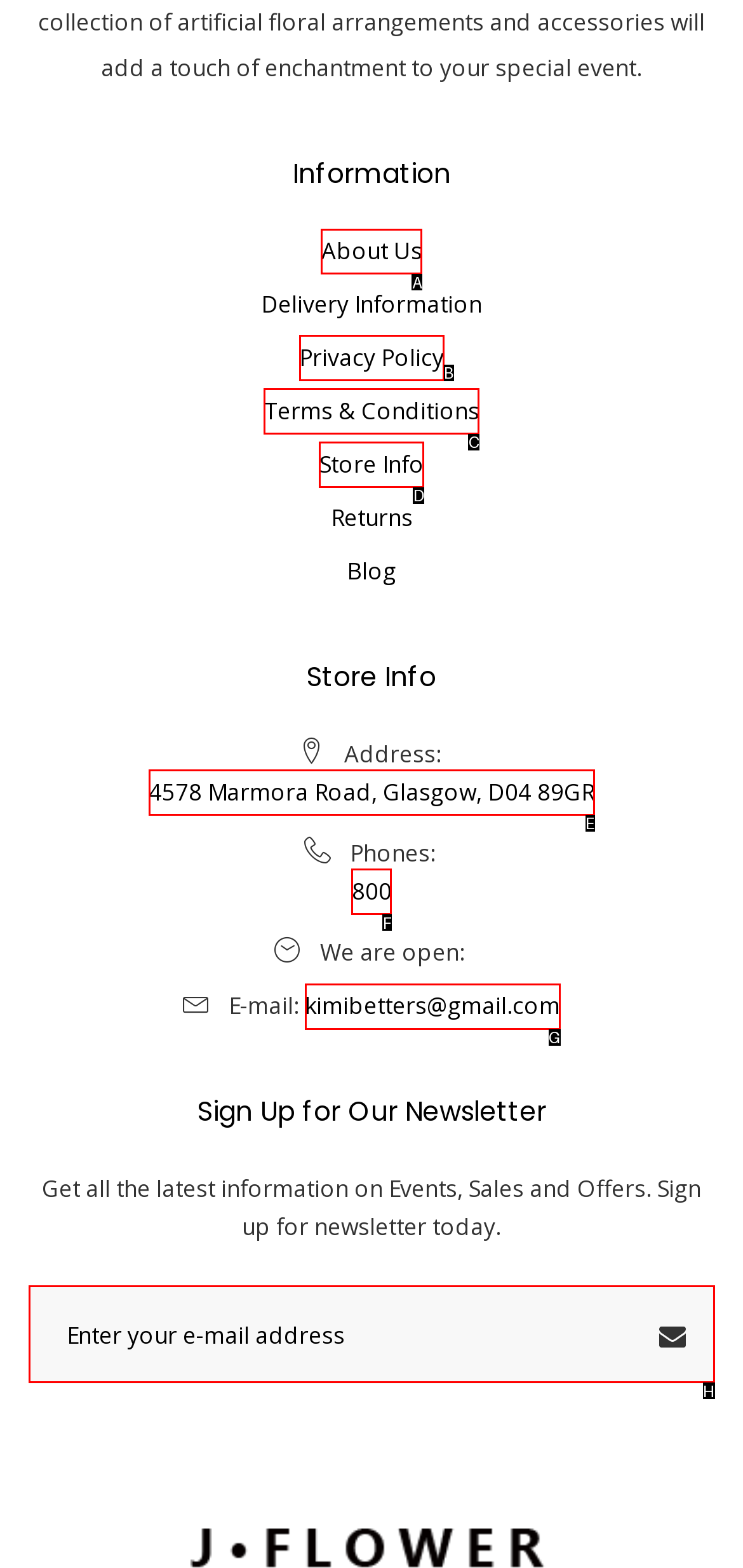To complete the task: Click About Us, select the appropriate UI element to click. Respond with the letter of the correct option from the given choices.

A